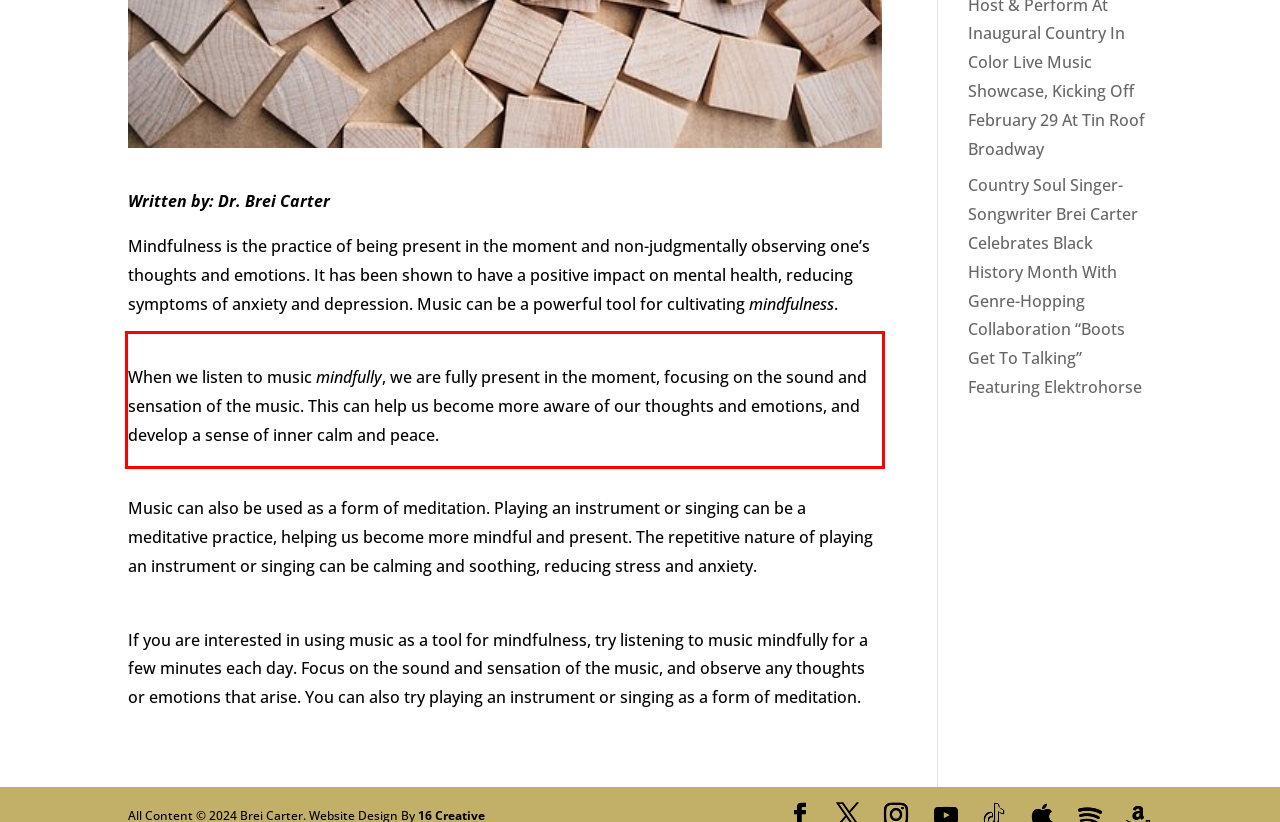You are given a webpage screenshot with a red bounding box around a UI element. Extract and generate the text inside this red bounding box.

When we listen to music mindfully, we are fully present in the moment, focusing on the sound and sensation of the music. This can help us become more aware of our thoughts and emotions, and develop a sense of inner calm and peace.